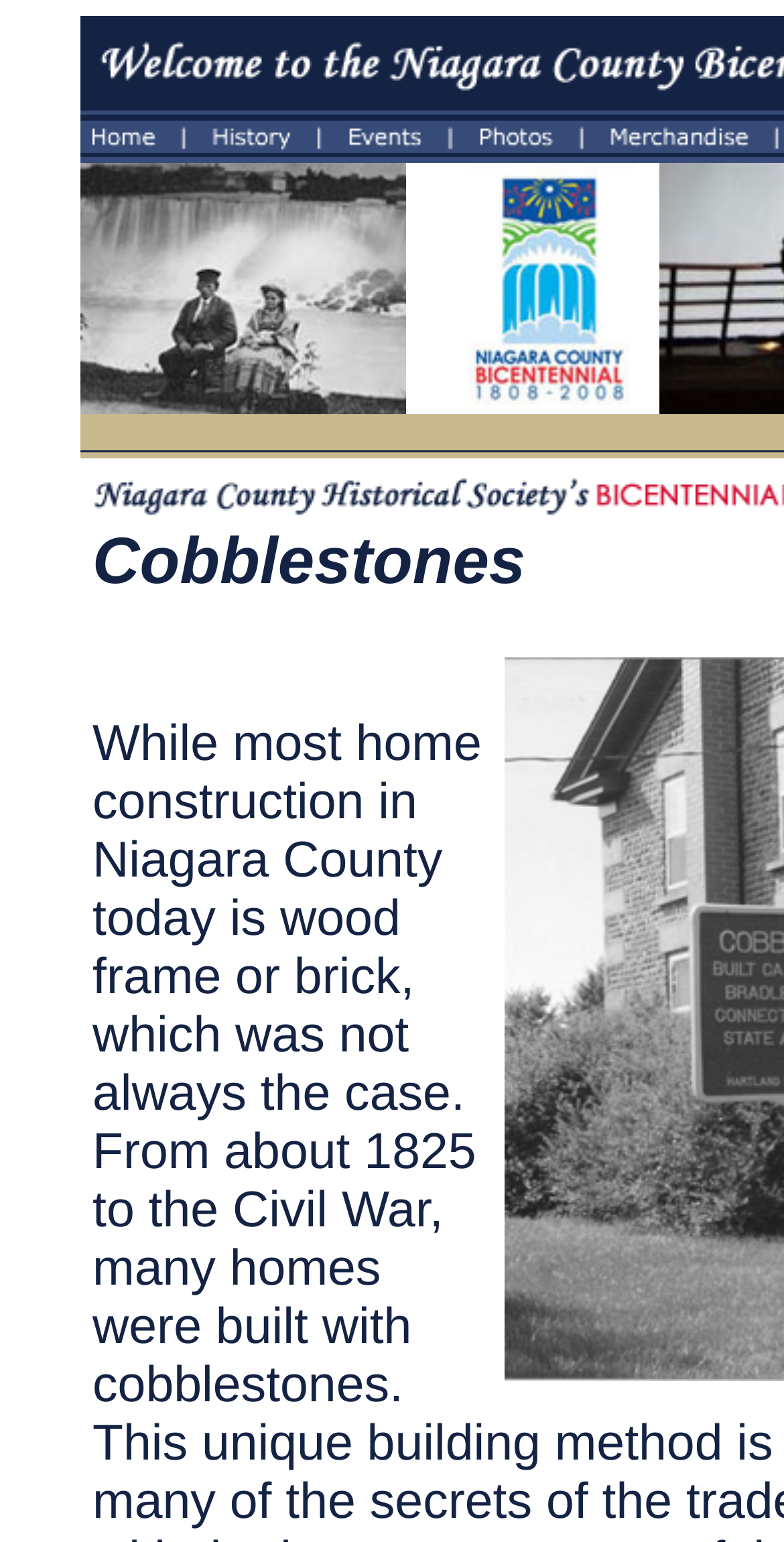What is the main topic of this webpage?
Based on the image, give a one-word or short phrase answer.

Niagara County Historical Society